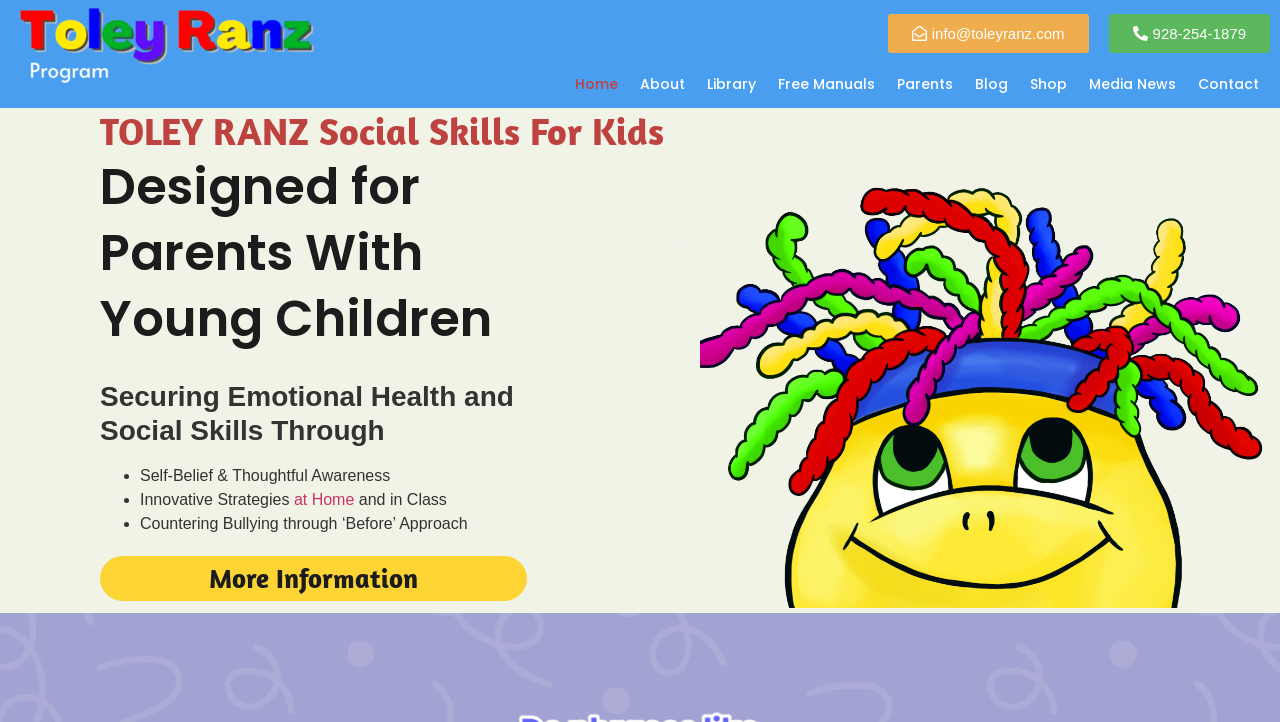What is the name of the program?
Provide a detailed answer to the question, using the image to inform your response.

The name of the program is mentioned in the heading 'TOLEY RANZ Social Skills For Kids' which is located at the top of the webpage.